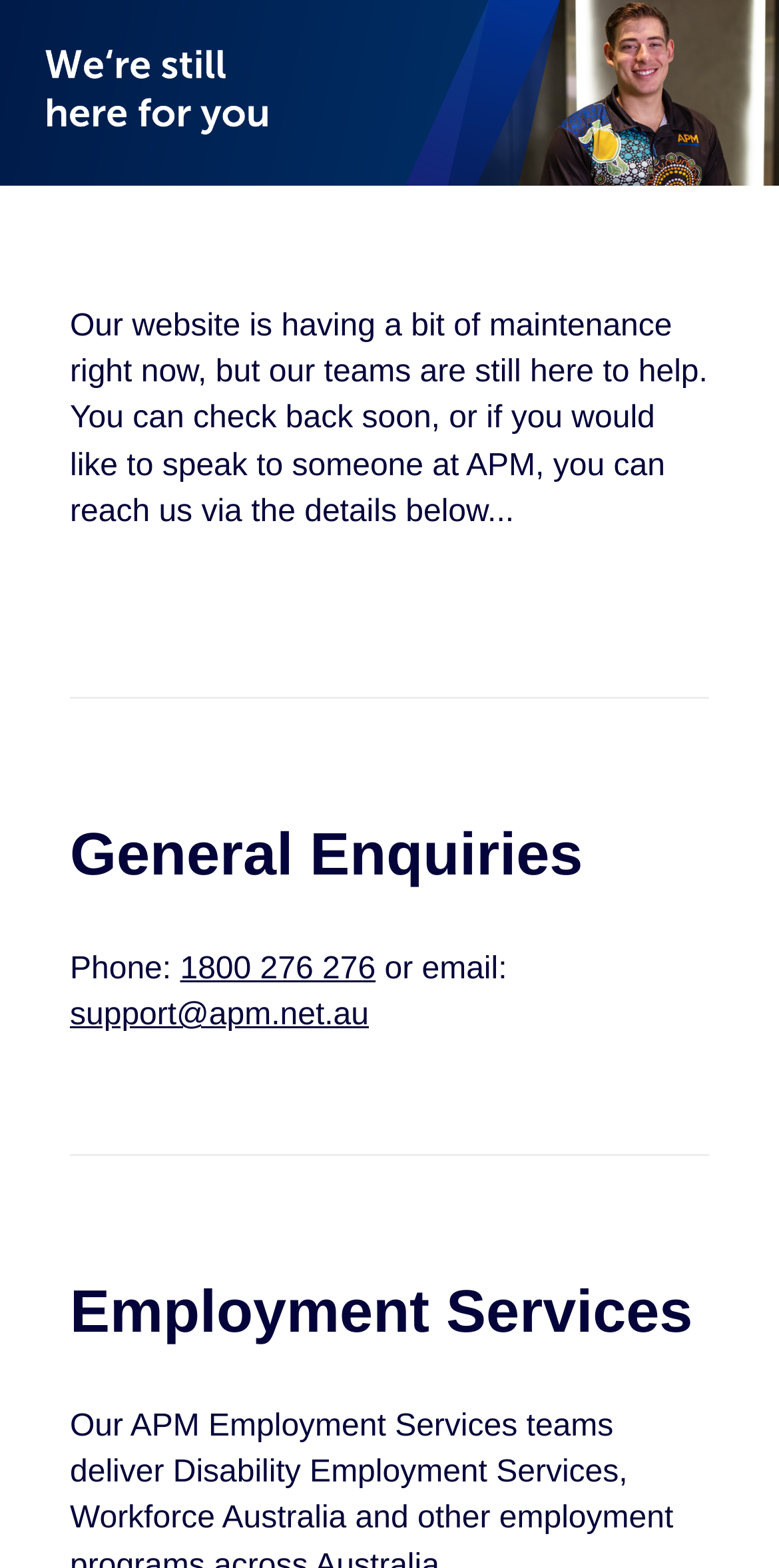Explain the webpage's layout and main content in detail.

The webpage is a maintenance page for APM, a trusted provider of job seeker programs and disability employment services. At the top of the page, there is a notification that the website is undergoing maintenance, but the teams are still available to help. Below this notification, there is a message encouraging visitors to check back soon or contact APM directly for assistance.

Underneath these messages, there is a horizontal separator line. Following this separator, the page displays contact information for general enquiries, including a phone number and an email address. The phone number, 1800 276 276, is a clickable link, and the email address, support@apm.net.au, is also a link.

Another horizontal separator line is placed below the contact information. After this separator, the page features a heading titled "Employment Services", which is positioned near the bottom of the page.